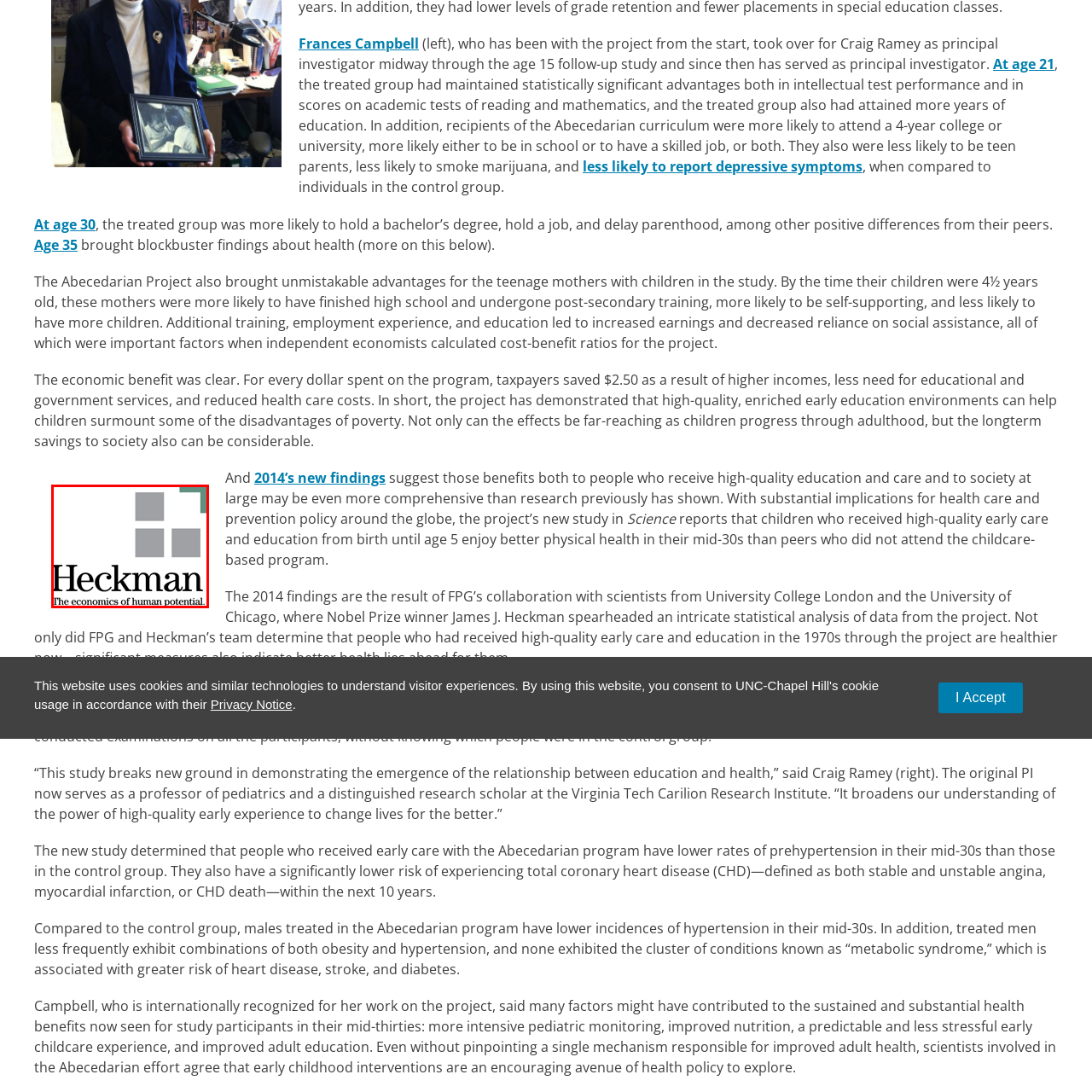Describe extensively the image content marked by the red bounding box.

The image features the logo of James J. Heckman, a prominent economist recognized for his work on the economics of human potential. The design incorporates three geometric shapes—two stacked gray squares and one green rectangle—symbolizing stability and growth. Beneath the shapes, the phrase "The economics of human potential" emphasizes Heckman's research focus, which highlights the long-term societal benefits of high-quality early childhood education and interventions. This visual identity encapsulates the essence of an approach that values early investments in education as a means to enhance human capital and improve societal outcomes.